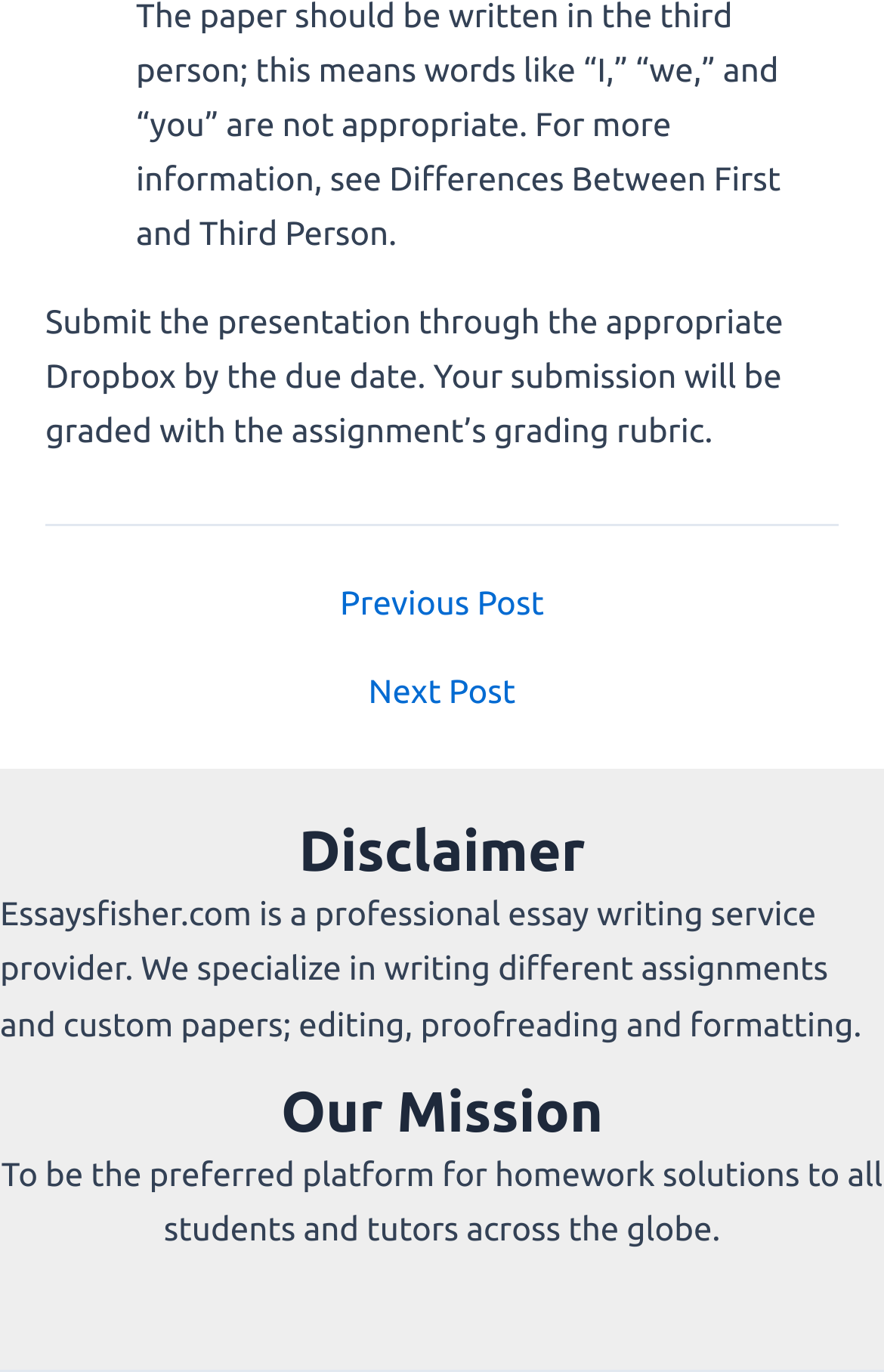Provide the bounding box coordinates of the UI element this sentence describes: "Next Post →".

[0.074, 0.493, 0.926, 0.517]